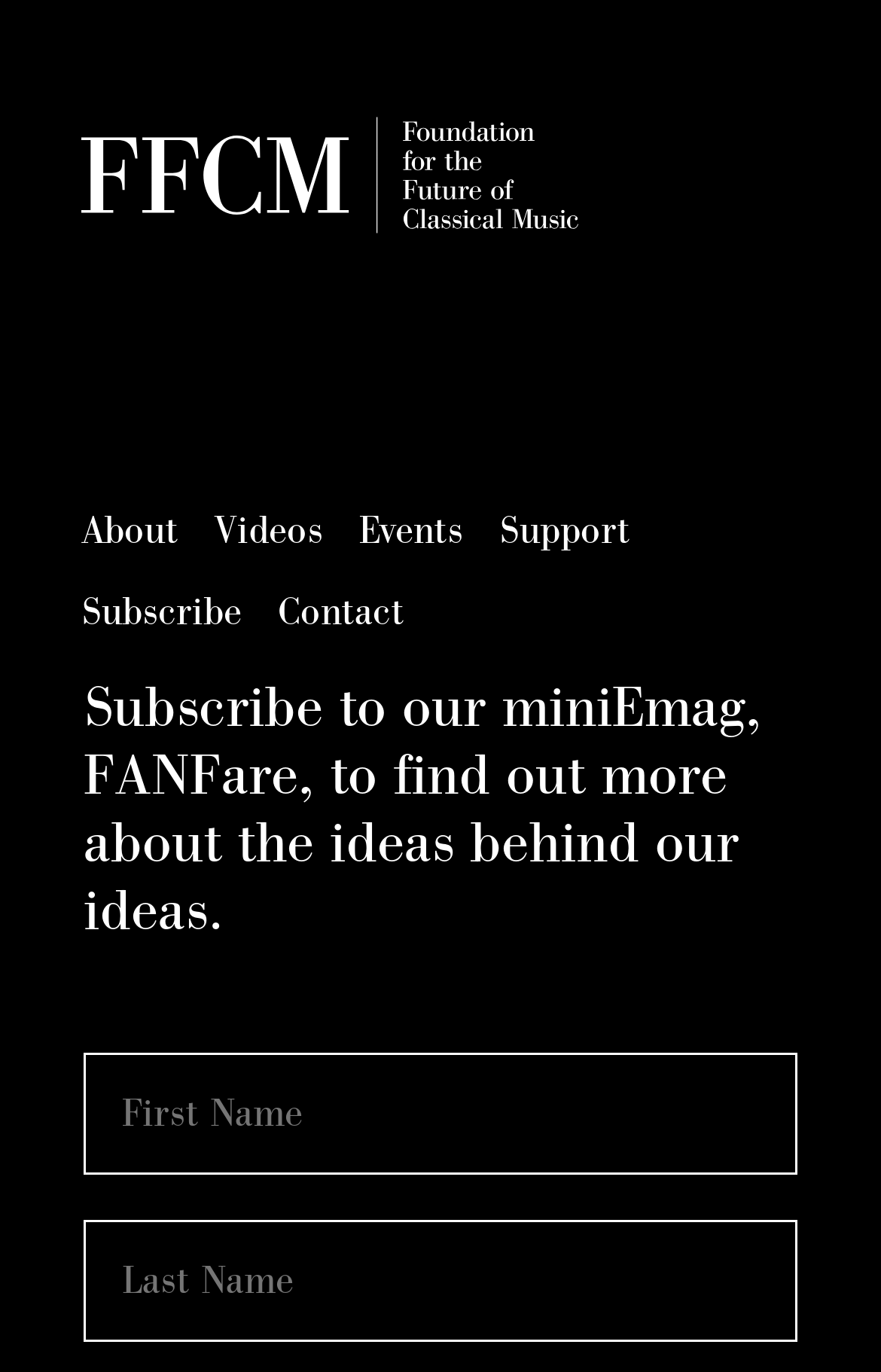Locate the bounding box coordinates of the clickable region necessary to complete the following instruction: "Click on About link". Provide the coordinates in the format of four float numbers between 0 and 1, i.e., [left, top, right, bottom].

[0.092, 0.37, 0.203, 0.403]